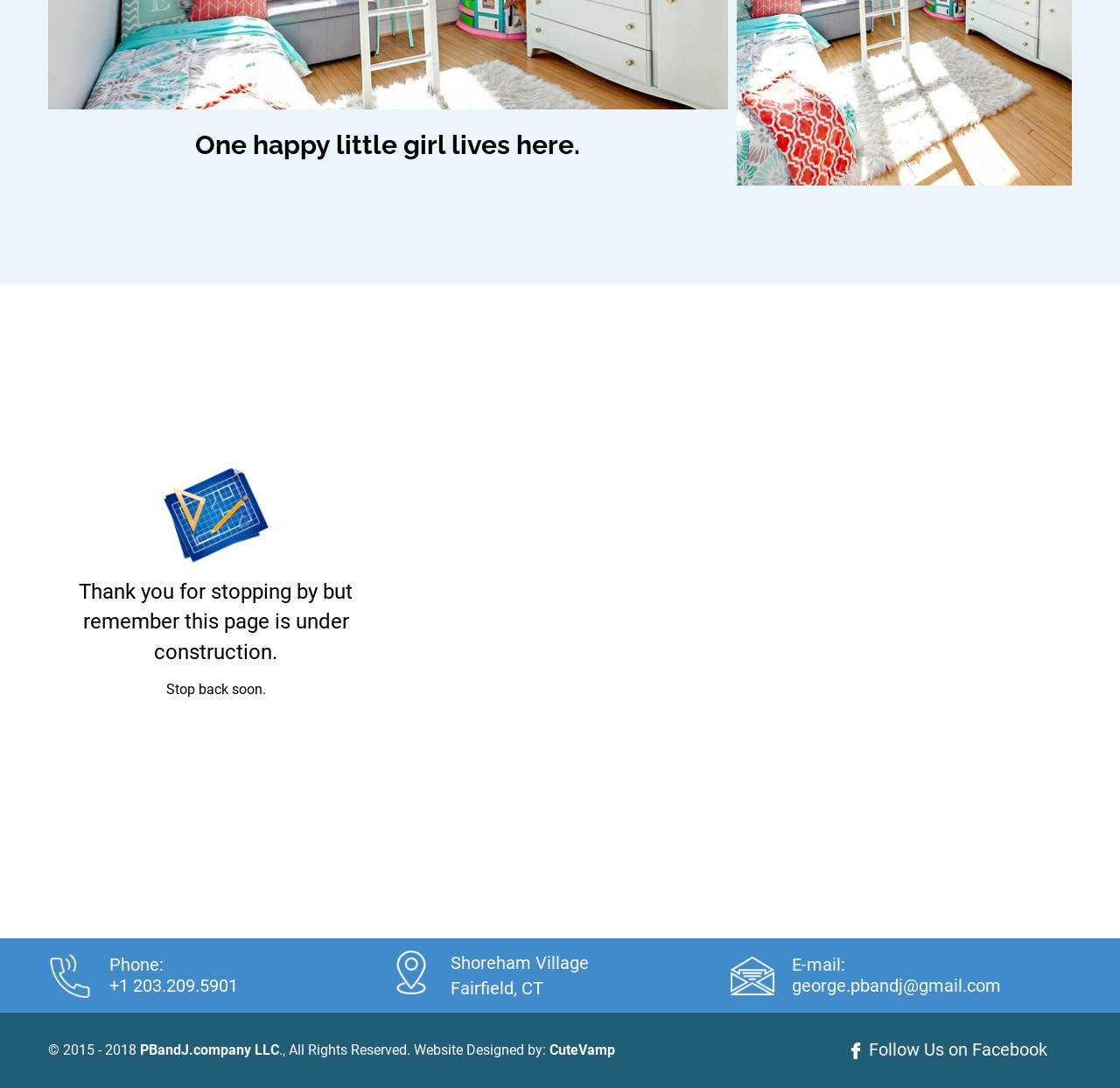What is the location?
Refer to the image and provide a one-word or short phrase answer.

Fairfield, CT